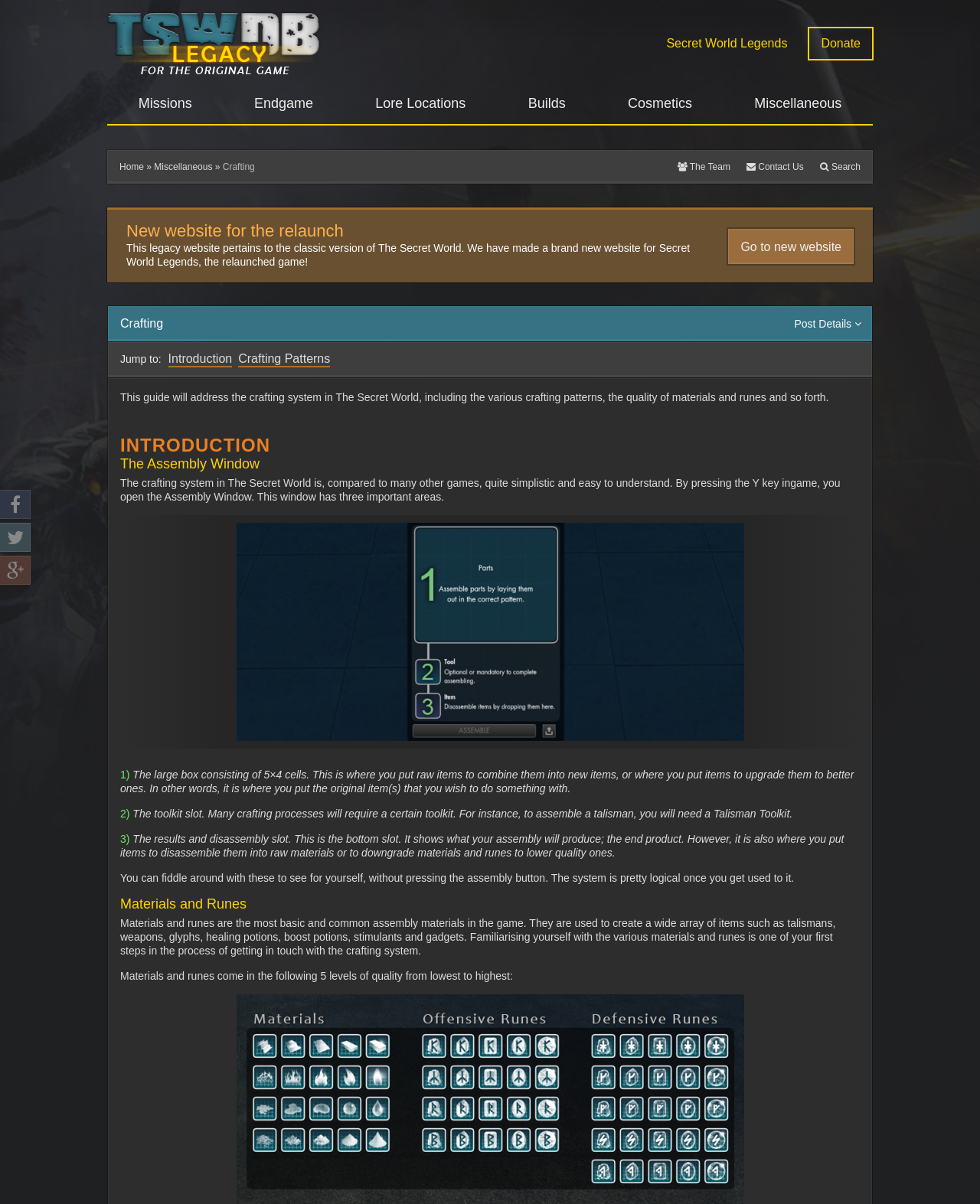Please specify the bounding box coordinates of the clickable region to carry out the following instruction: "Go to the 'Secret World Legends' website". The coordinates should be four float numbers between 0 and 1, in the format [left, top, right, bottom].

[0.667, 0.022, 0.817, 0.05]